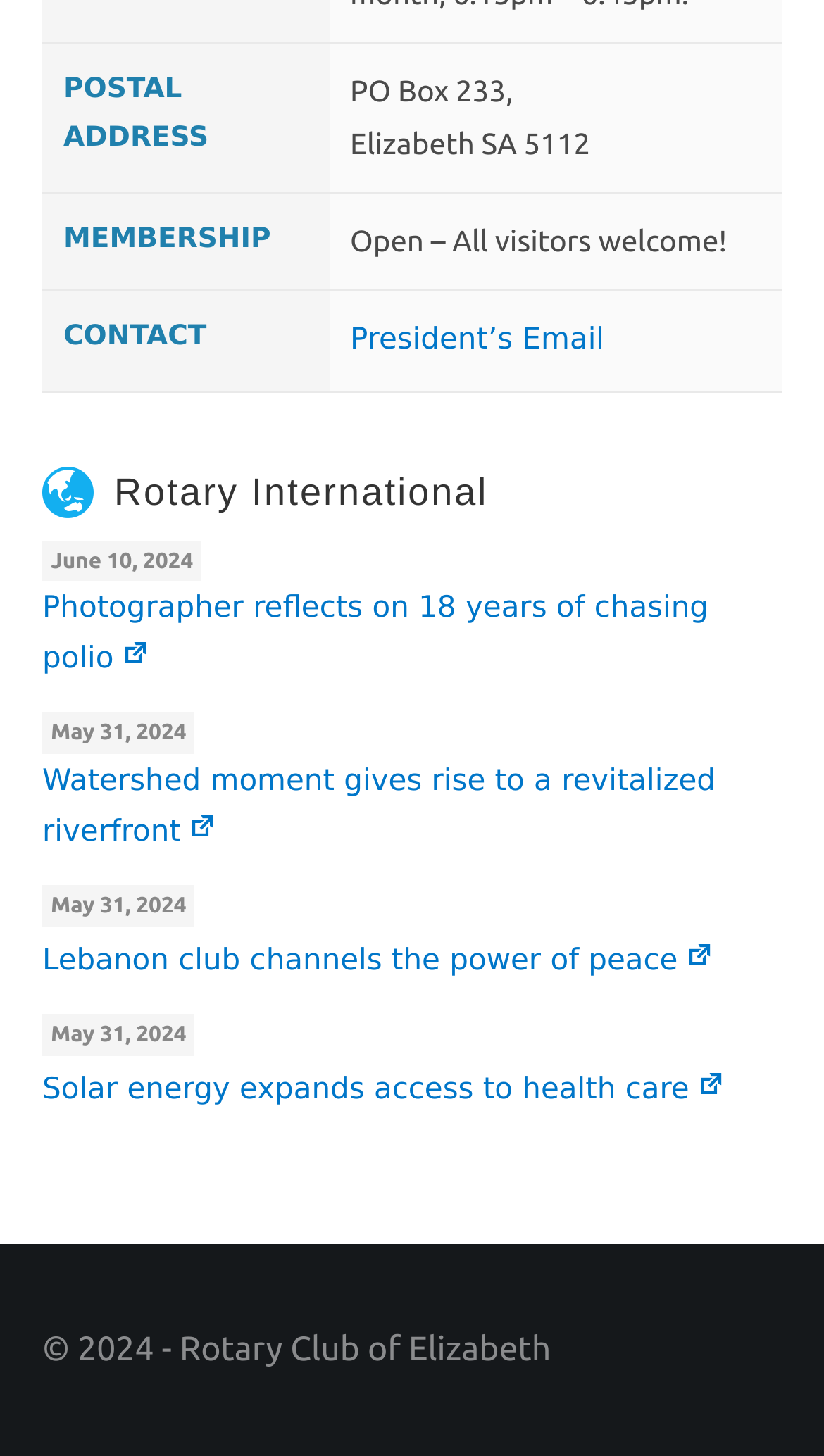What is the postal address of the Rotary Club of Elizabeth?
Using the image as a reference, give a one-word or short phrase answer.

PO Box 233, Elizabeth SA 5112